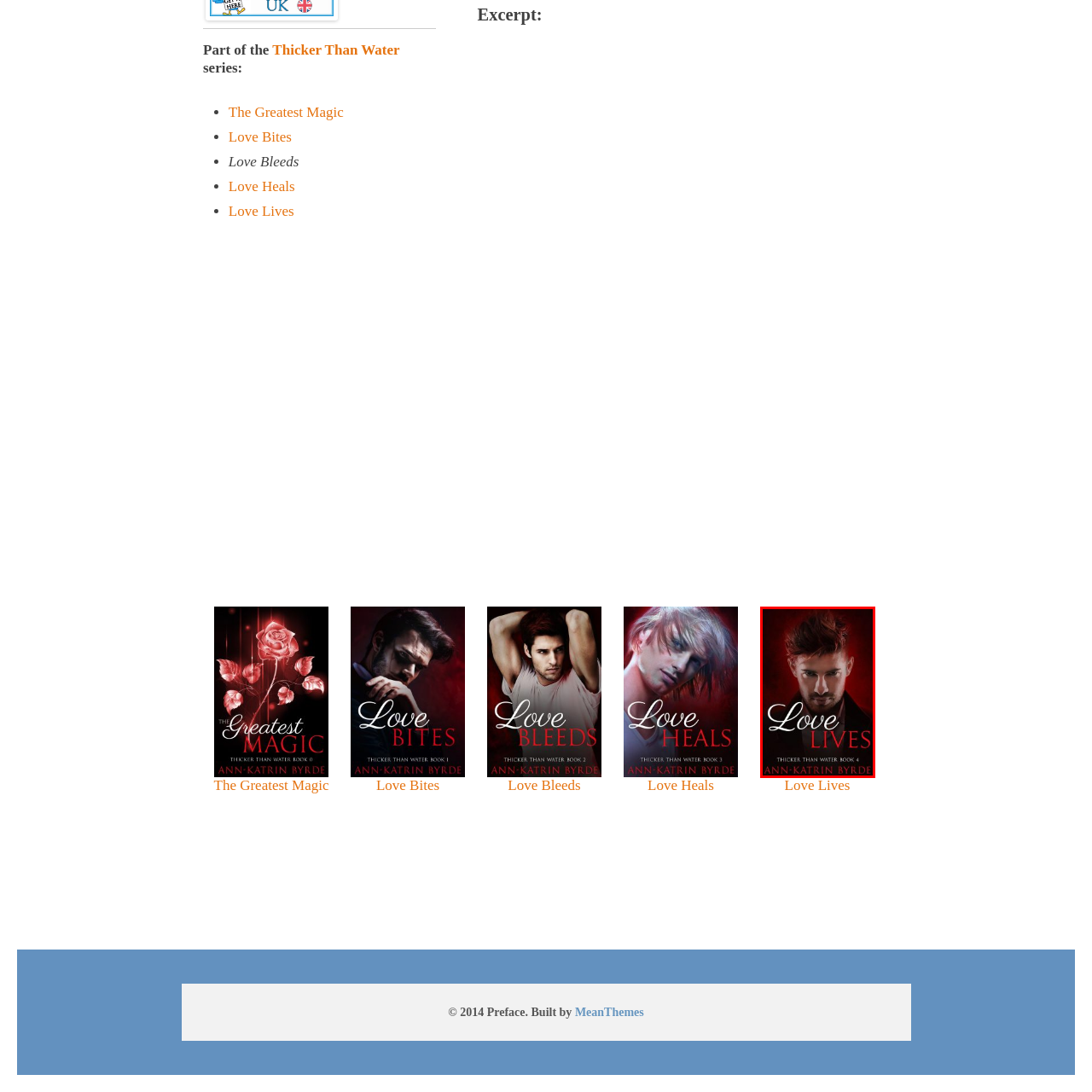Focus on the content inside the red-outlined area of the image and answer the ensuing question in detail, utilizing the information presented: What is the font color of the title 'Love Lives'?

According to the caption, the title 'Love Lives' is presented in 'bold, white text', indicating that the font color of the title is white.